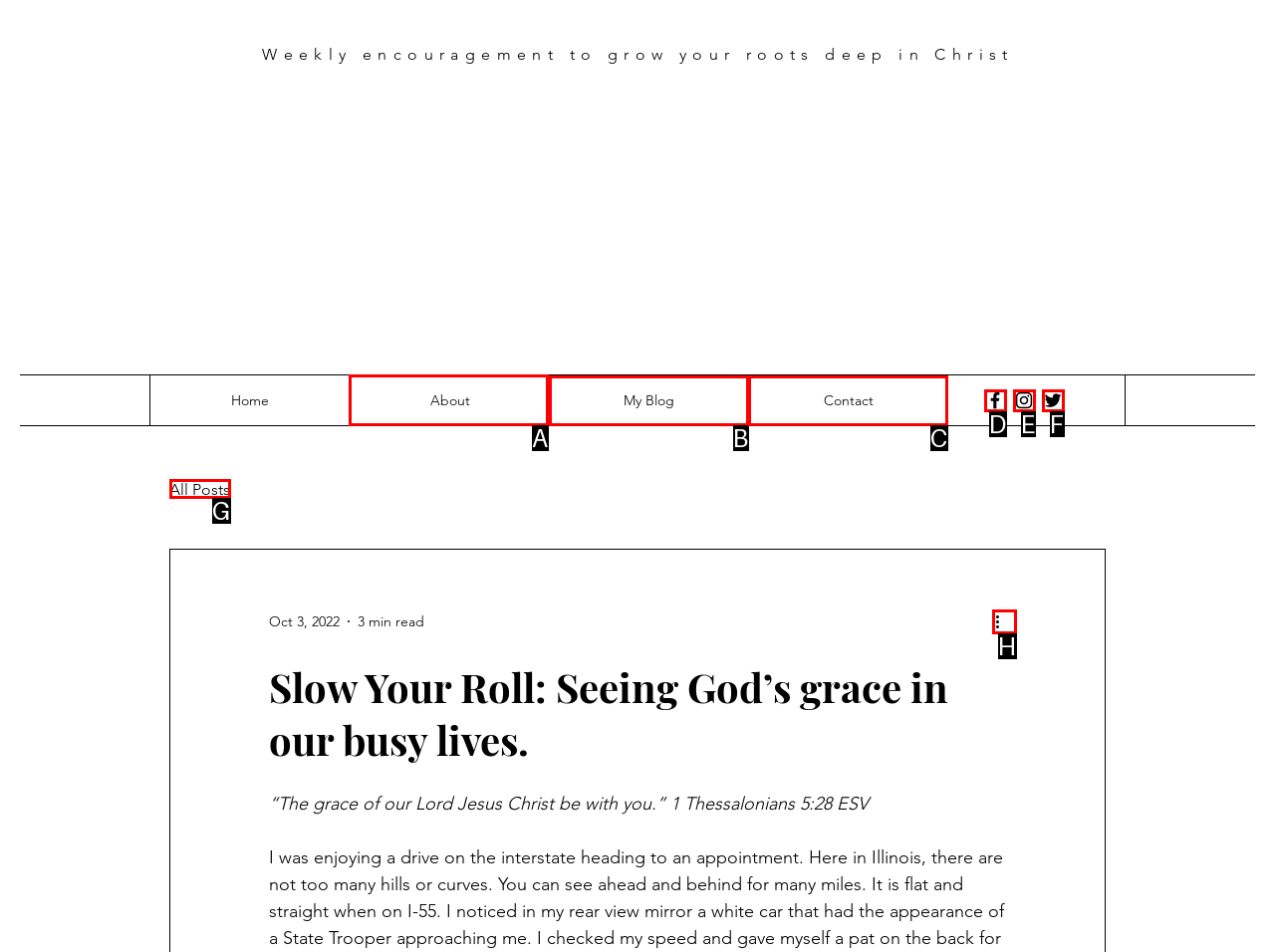Choose the UI element you need to click to carry out the task: Visit the 'About' page.
Respond with the corresponding option's letter.

A